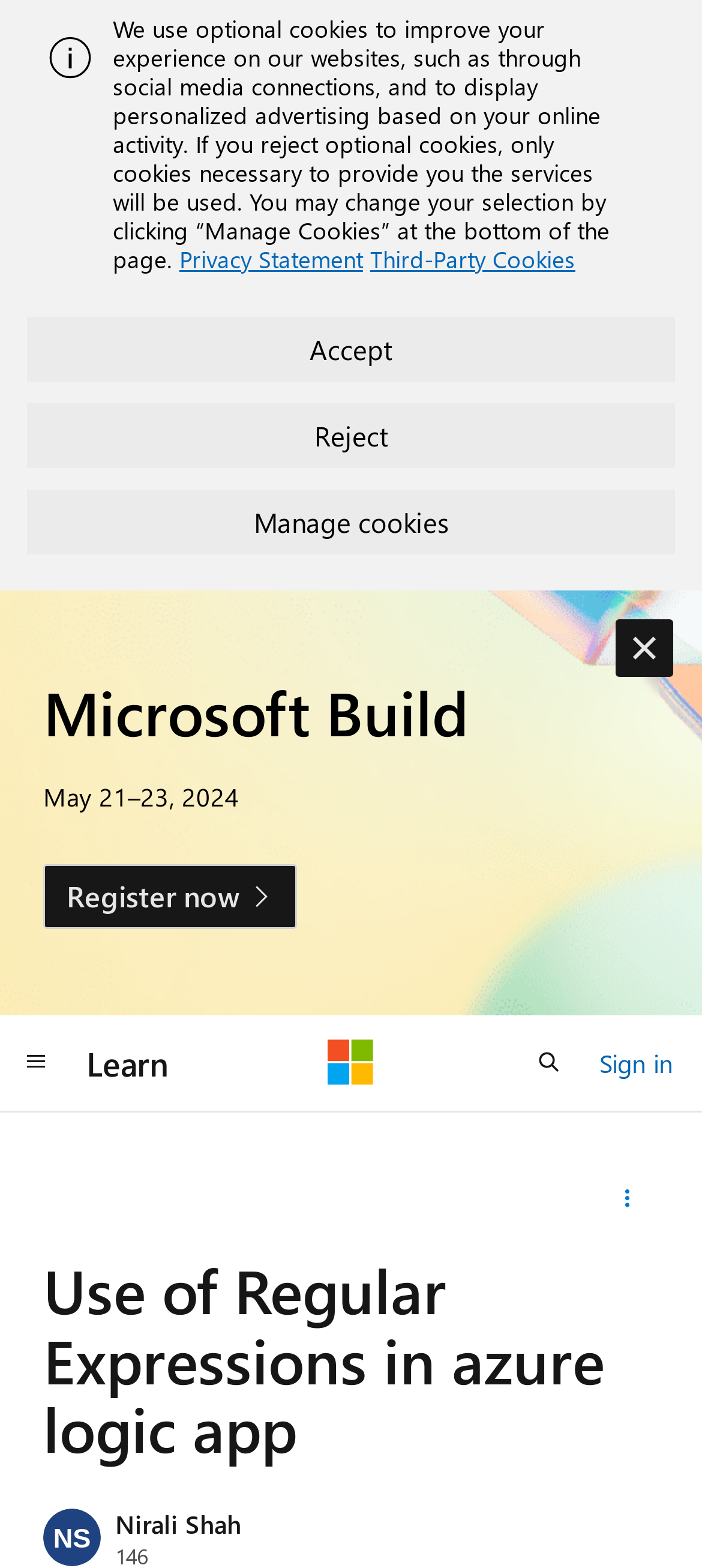Please find the bounding box coordinates of the section that needs to be clicked to achieve this instruction: "Dismiss the alert".

[0.877, 0.395, 0.959, 0.432]